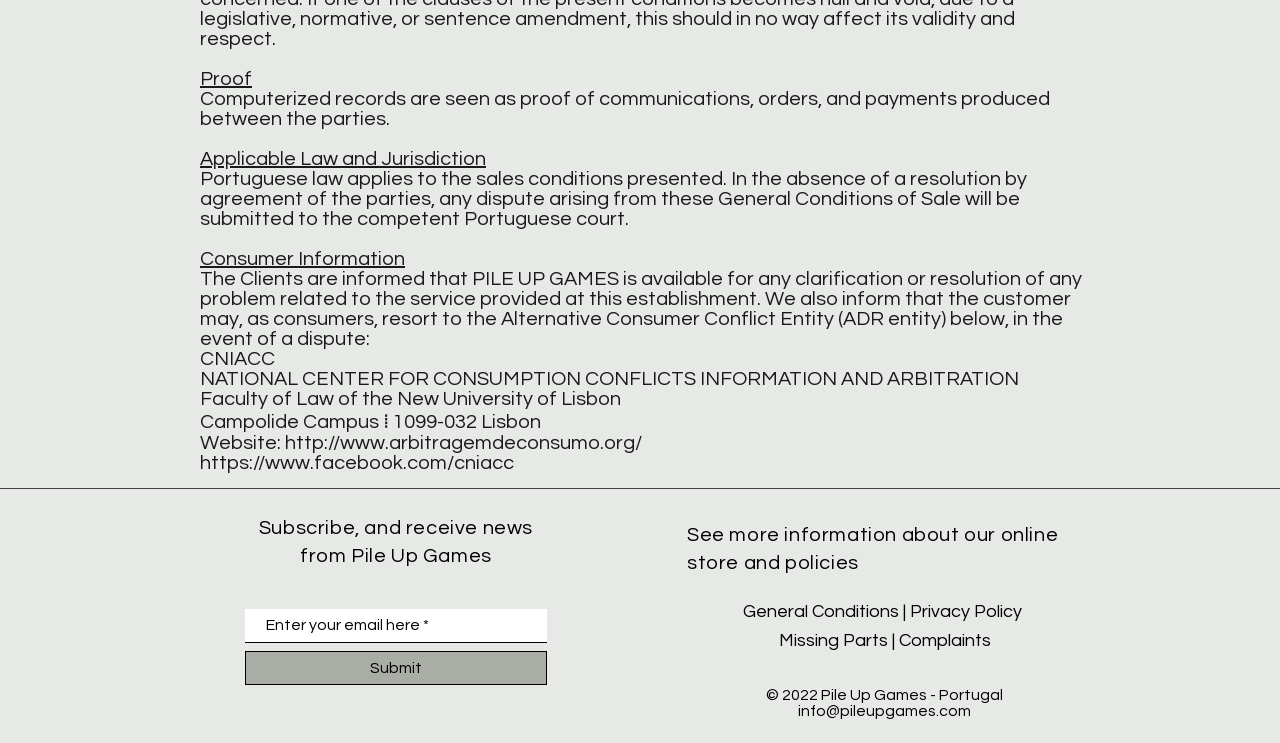Please provide a detailed answer to the question below based on the screenshot: 
What is the applicable law for the sales conditions?

Based on the text 'Portuguese law applies to the sales conditions presented.' under the 'Applicable Law and Jurisdiction' section, it is clear that the applicable law for the sales conditions is Portuguese law.